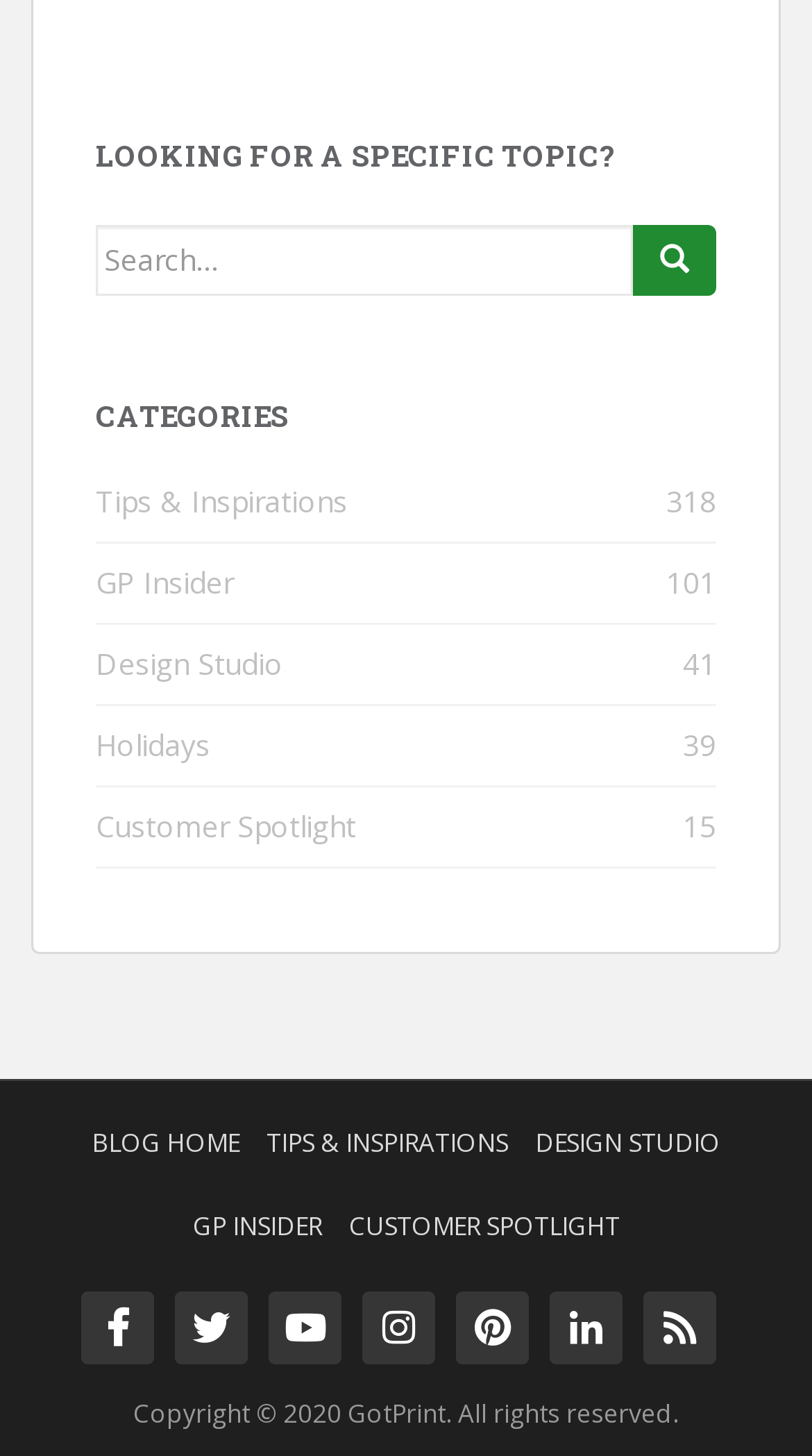What is the icon above 'BLOG HOME'?
Could you please answer the question thoroughly and with as much detail as possible?

There is no icon above the 'BLOG HOME' link. The links are presented in a plain text format without any accompanying icons.